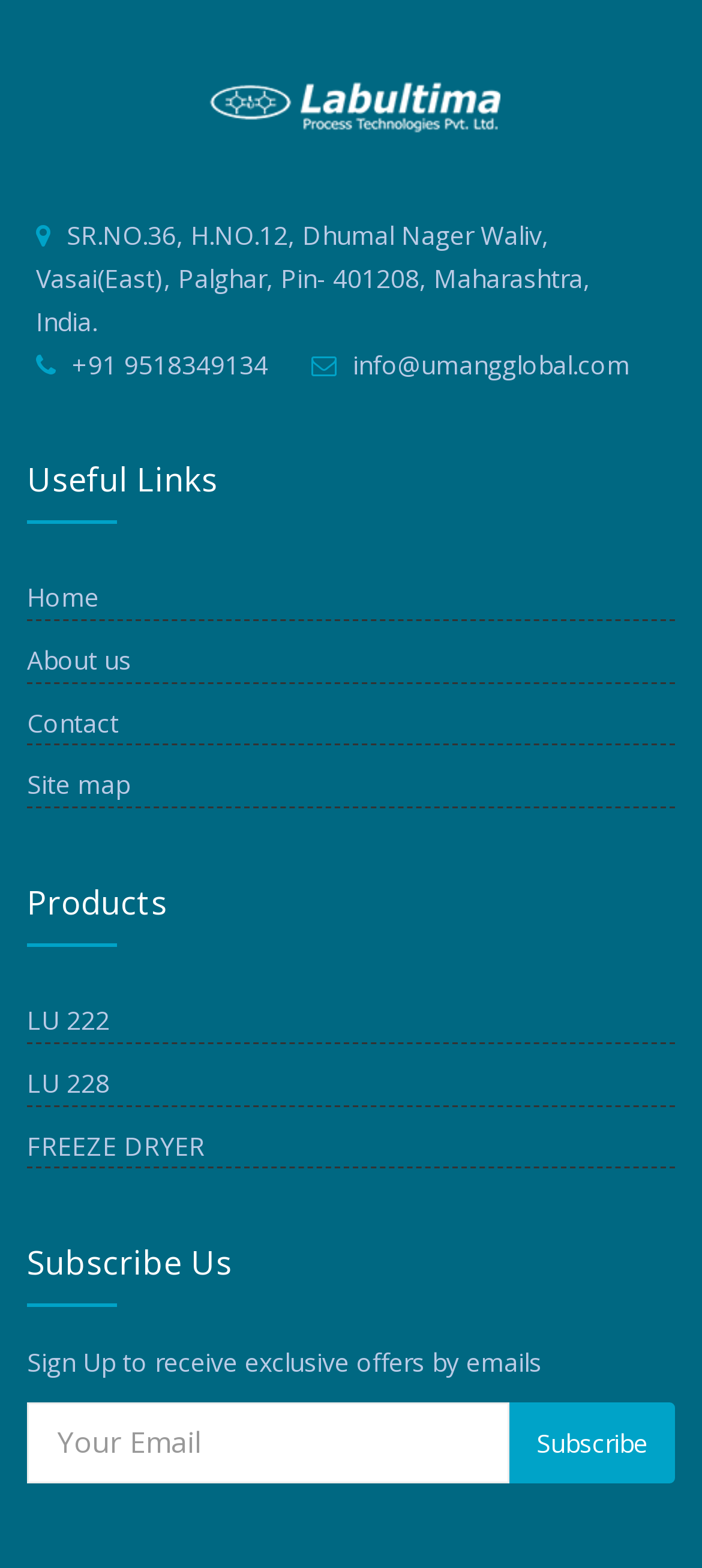Please find the bounding box coordinates of the section that needs to be clicked to achieve this instruction: "Contact the company".

[0.038, 0.45, 0.169, 0.472]